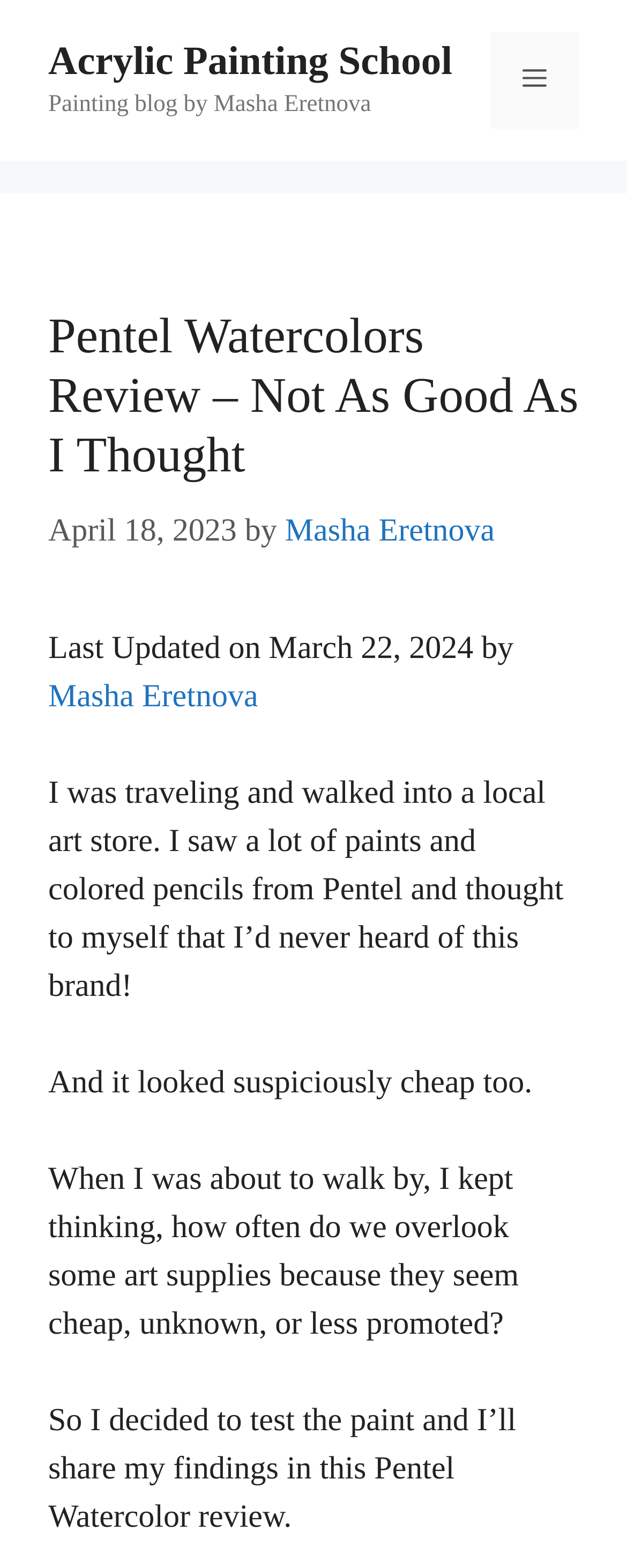What is the name of the website?
Based on the screenshot, provide a one-word or short-phrase response.

Acrylic Painting School